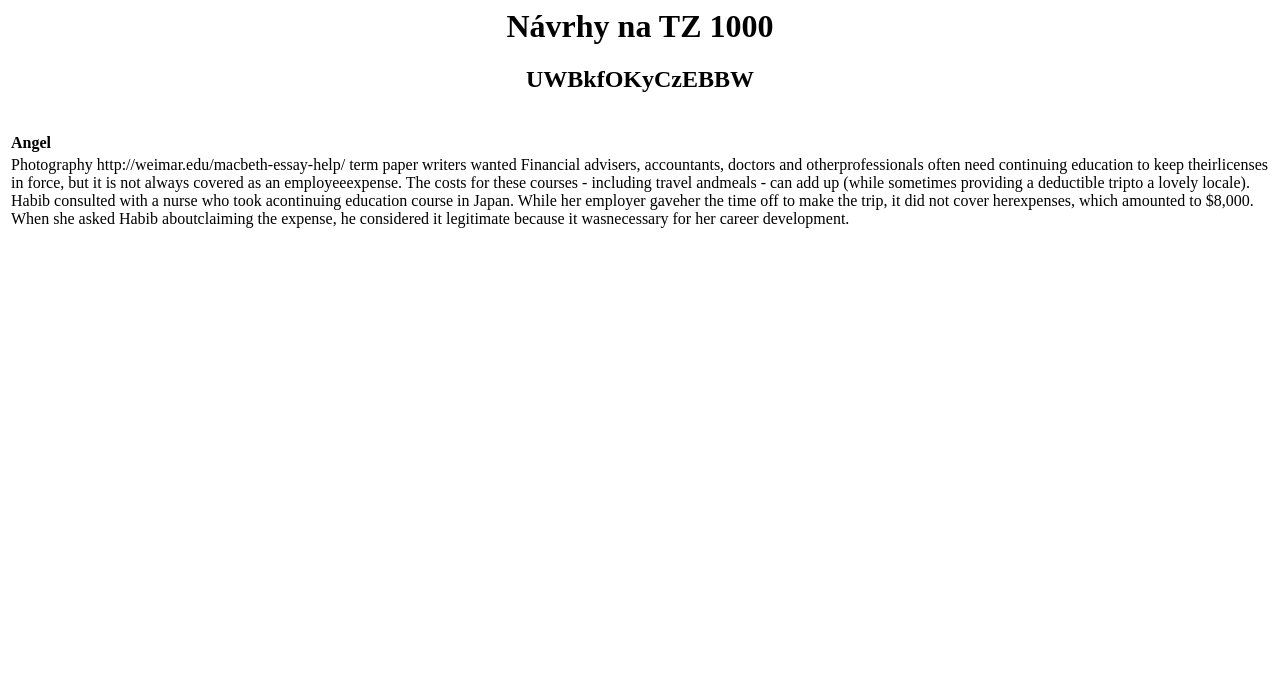Provide a thorough description of this webpage.

The webpage is about designing a proposal for TZ 1000, with notes on proposed locations. At the top, there are two headings, "Návrhy na TZ 1000" and "UWBkfOKyCzEBBW", which are positioned closely together, with the first one slightly above the second one. 

Below the headings, there is a table with two rows. The first row contains a cell with the text "Angel", which is positioned at the top-left corner of the table. The second row contains a cell with a long paragraph of text, which describes a scenario where a nurse took a continuing education course in Japan and incurred expenses of $8,000, and consulted with Habib about claiming the expense. This paragraph is positioned below the "Angel" cell, and takes up most of the table's space.